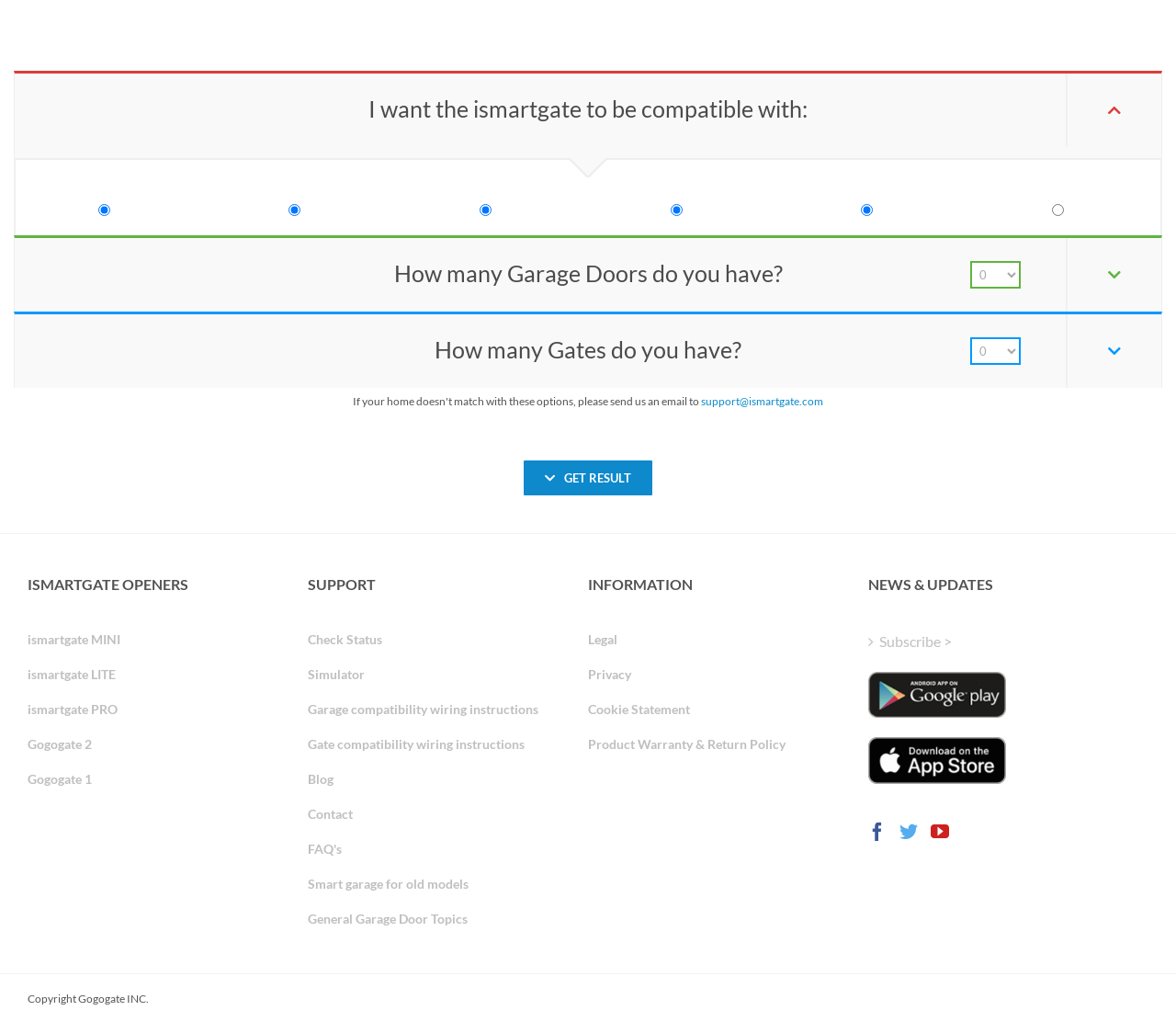Provide the bounding box coordinates of the HTML element described by the text: "aria-label="ismartgate_app_ios_itunes"".

[0.738, 0.722, 0.855, 0.767]